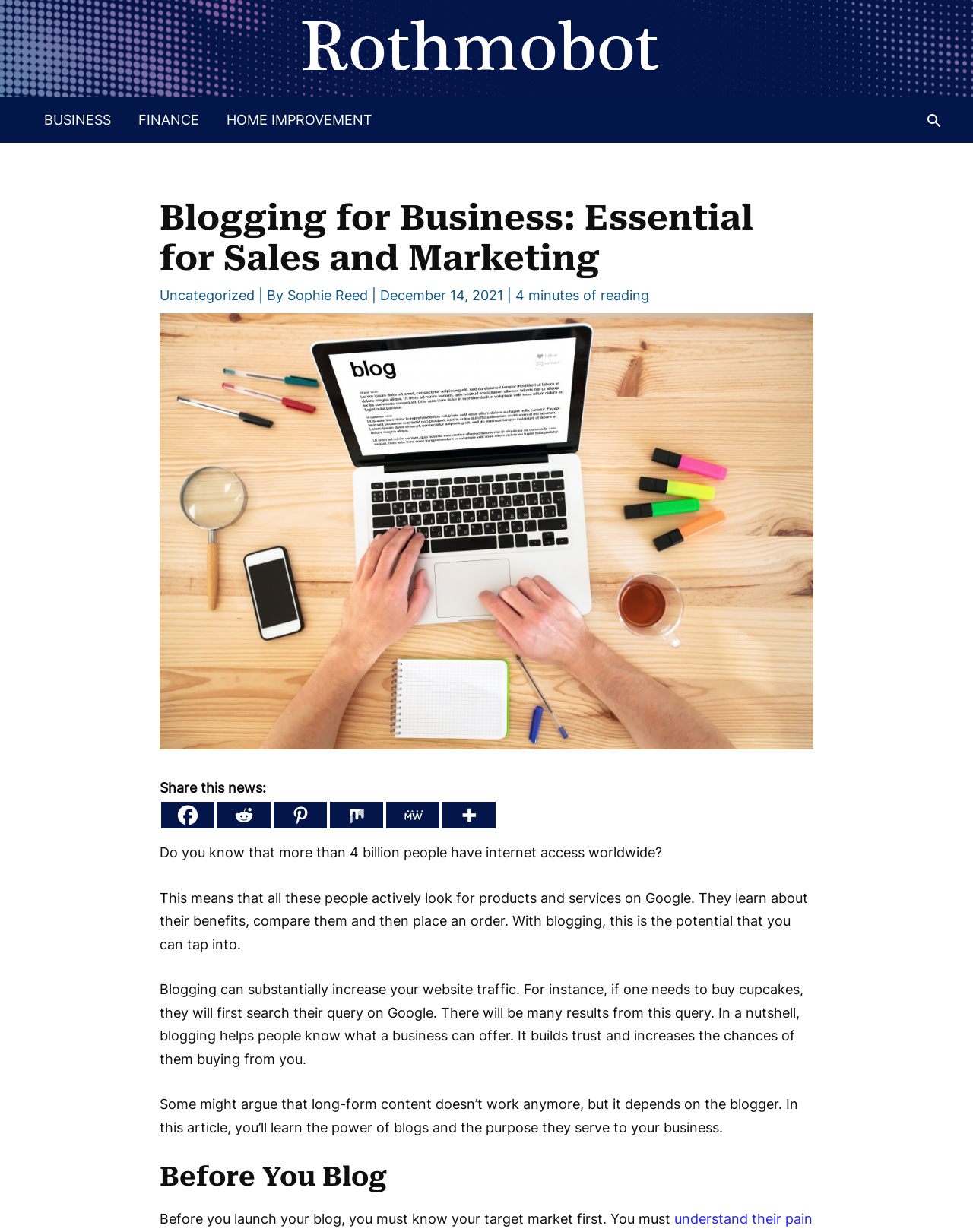Given the description of a UI element: "aria-label="Search icon link"", identify the bounding box coordinates of the matching element in the webpage screenshot.

[0.951, 0.09, 0.969, 0.105]